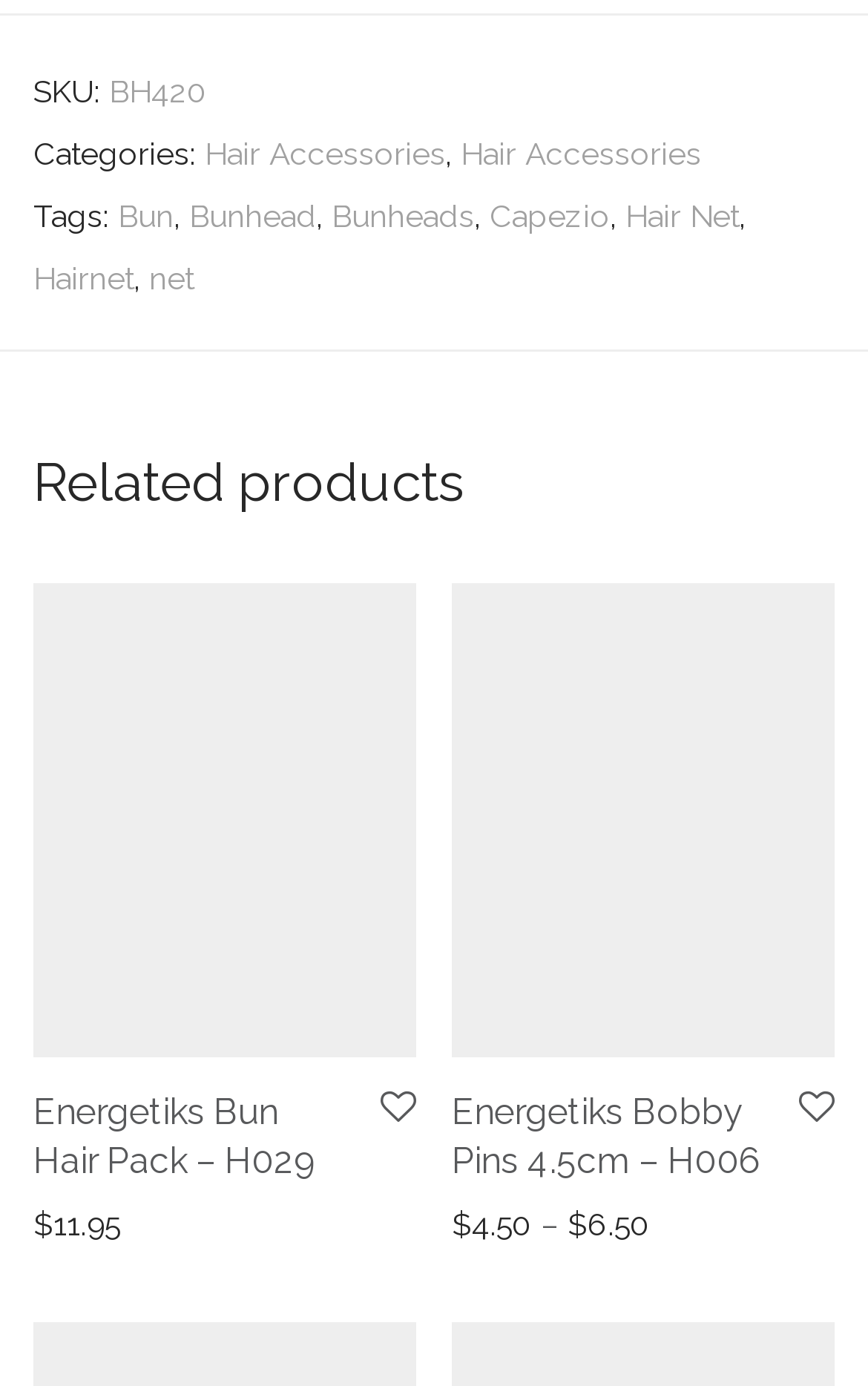Respond to the question with just a single word or phrase: 
What is the SKU of the product?

BH420